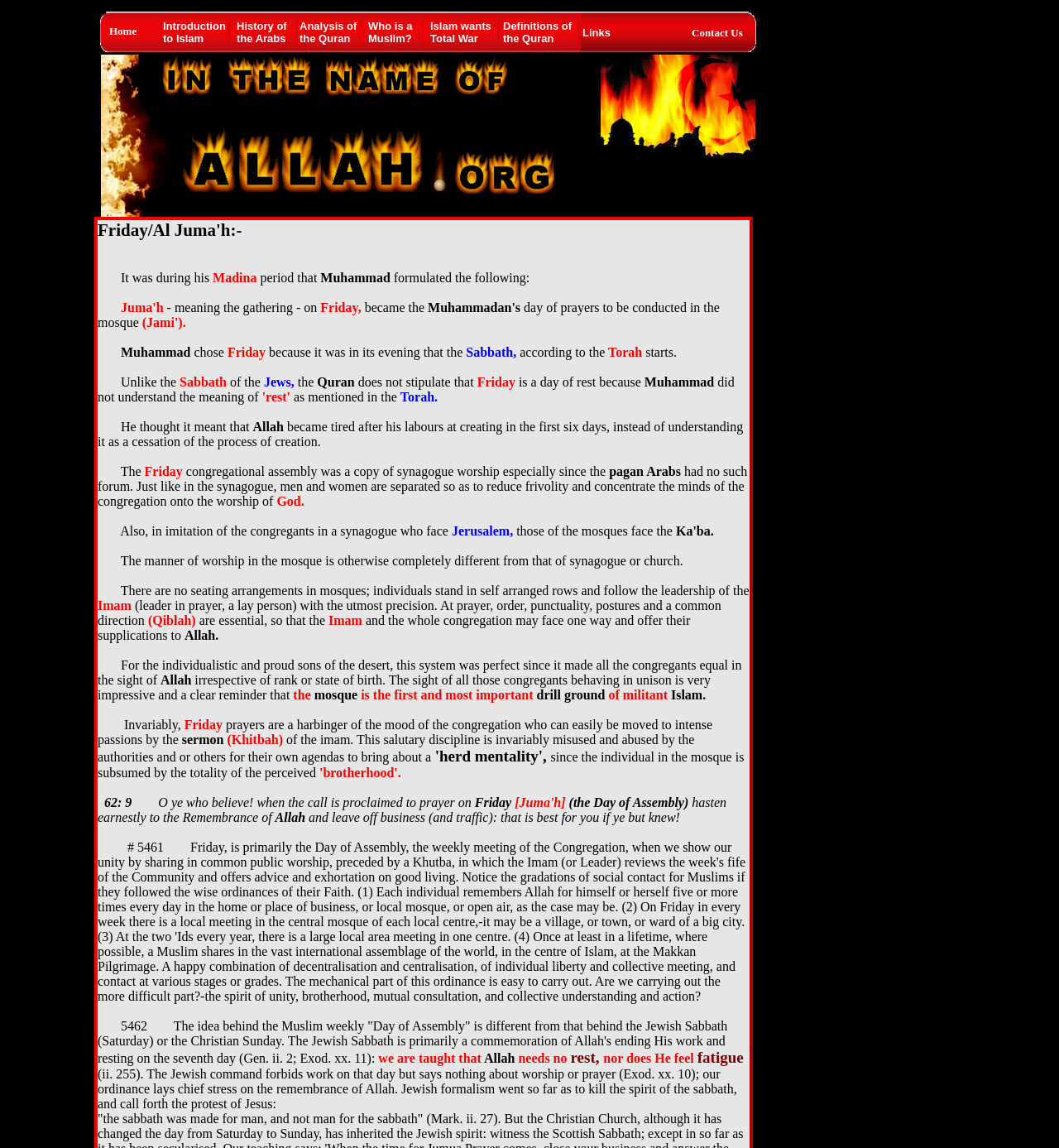Identify the bounding box of the HTML element described as: "Links".

[0.55, 0.023, 0.577, 0.034]